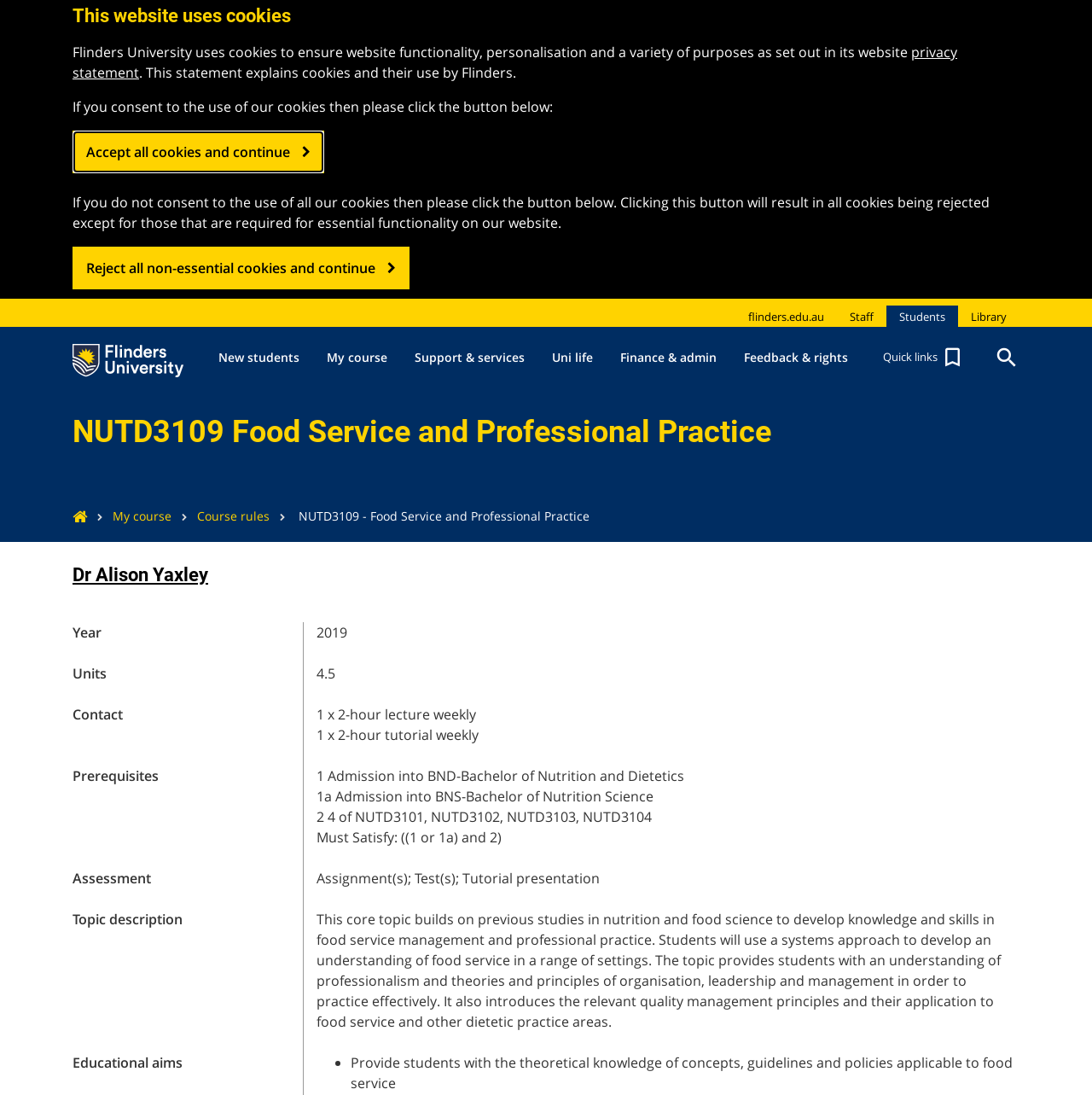Locate the bounding box coordinates of the element that should be clicked to execute the following instruction: "Click the Flinders University Logo".

[0.066, 0.306, 0.168, 0.345]